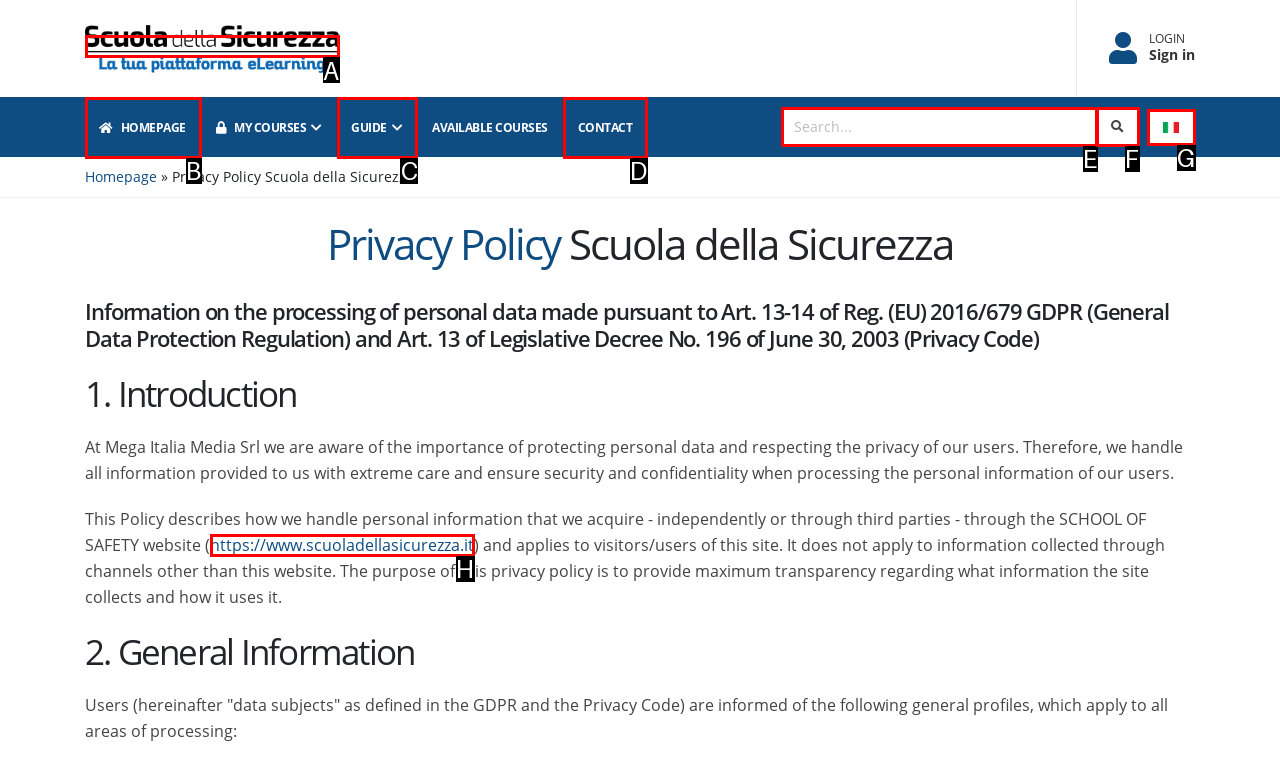Given the description: Contact, select the HTML element that matches it best. Reply with the letter of the chosen option directly.

D